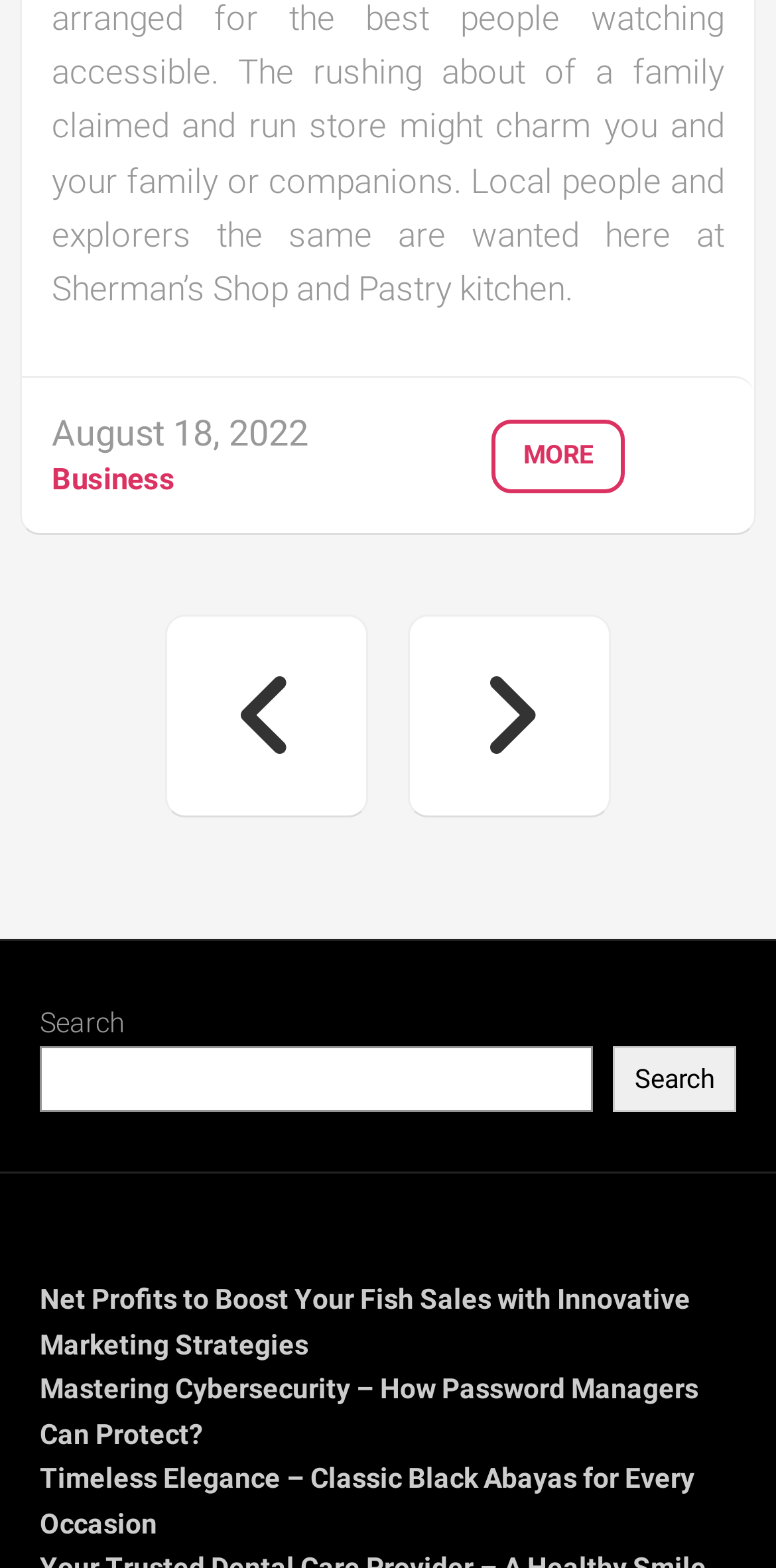Please predict the bounding box coordinates of the element's region where a click is necessary to complete the following instruction: "Go to next page". The coordinates should be represented by four float numbers between 0 and 1, i.e., [left, top, right, bottom].

[0.526, 0.392, 0.787, 0.521]